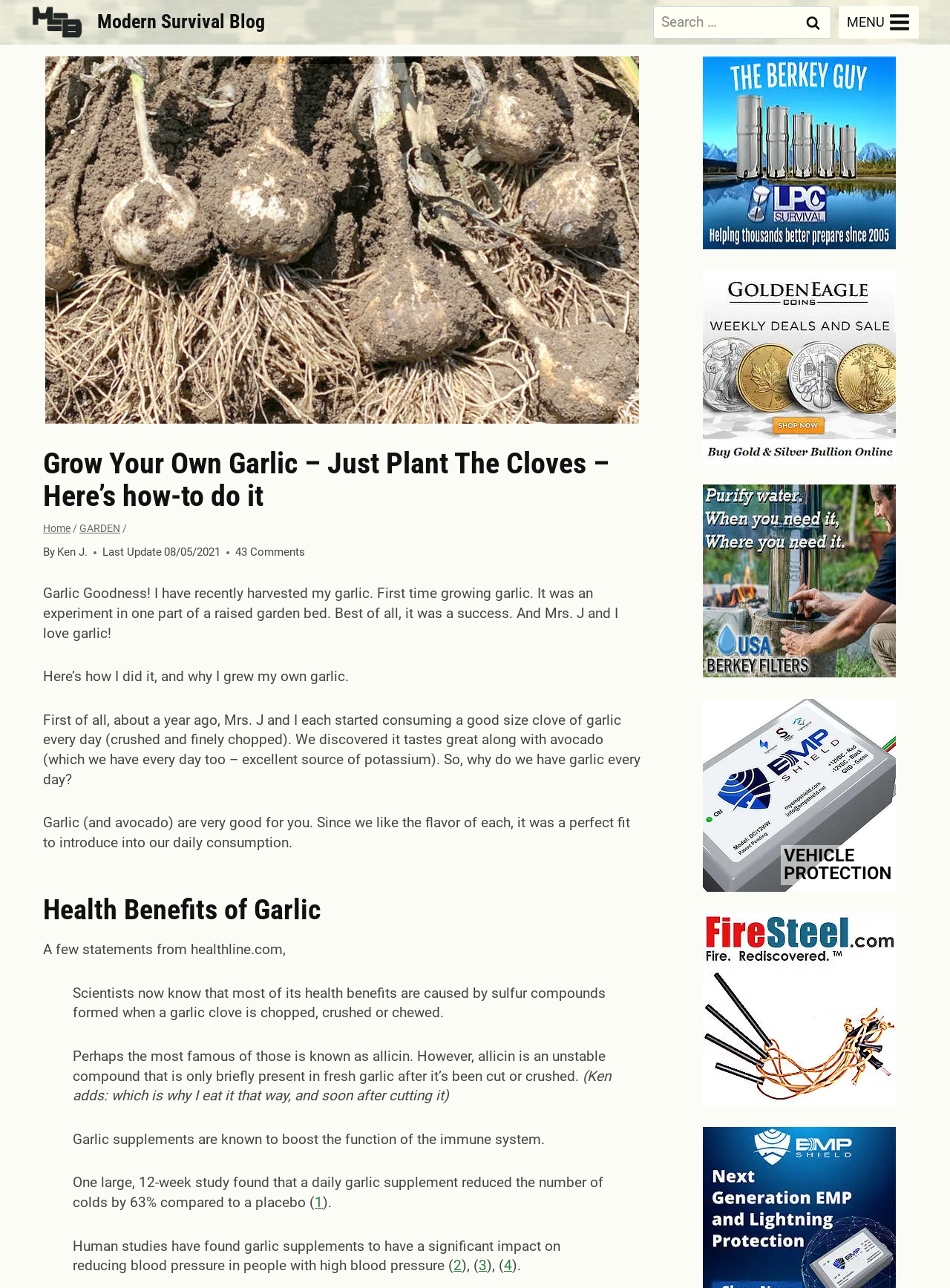Please identify the bounding box coordinates of the element's region that I should click in order to complete the following instruction: "Click the 'GARDEN' link". The bounding box coordinates consist of four float numbers between 0 and 1, i.e., [left, top, right, bottom].

[0.084, 0.406, 0.127, 0.415]